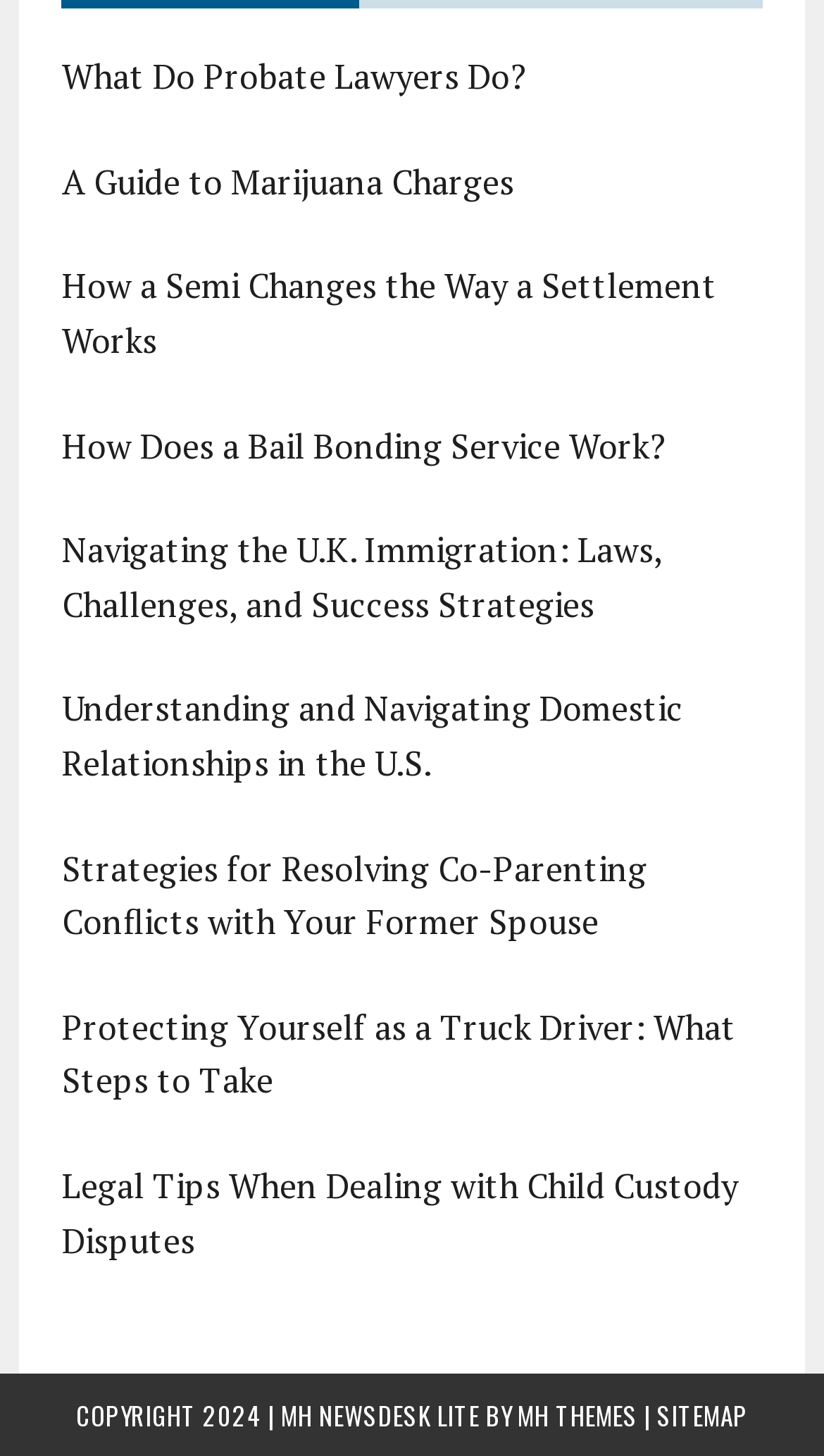Please identify the bounding box coordinates of the element I should click to complete this instruction: 'Learn about marijuana charges'. The coordinates should be given as four float numbers between 0 and 1, like this: [left, top, right, bottom].

[0.075, 0.109, 0.624, 0.141]